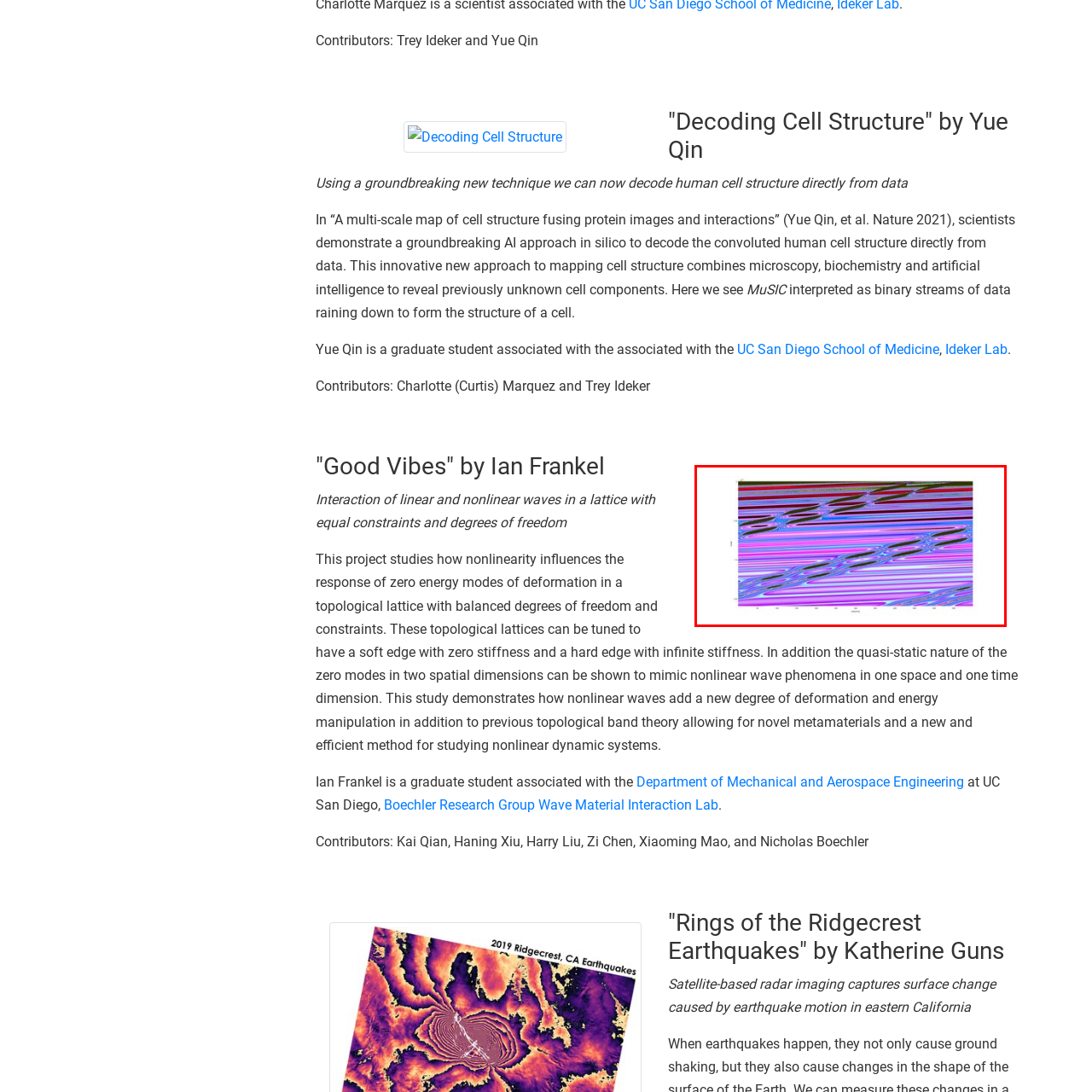Thoroughly describe the contents of the image enclosed in the red rectangle.

The image titled "Good Vibes" by Ian Frankel explores the interaction of linear and nonlinear waves within a lattice structure. The captivating visual features a complex interplay of colors, primarily in shades of pink, blue, and black, representing the dynamic behavior of waves under constrained conditions. This research focuses on how nonlinearity modifies the responses of zero energy deformation modes in topological lattices, allowing for innovative materials and methods in studying nonlinear dynamic systems. This image serves as a visual representation of the underlying theories discussed in Frankel's study, illustrating the merging of science and art in understanding wave phenomena.